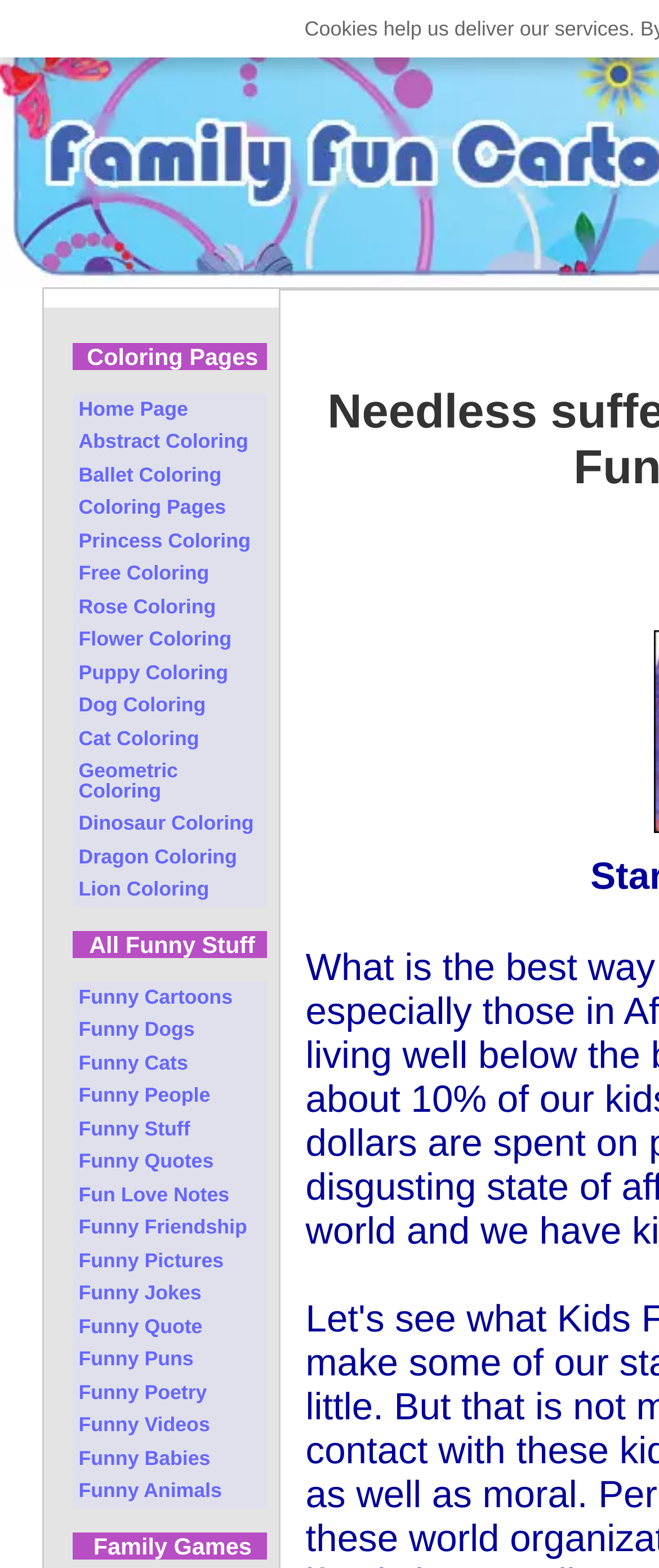Please give the bounding box coordinates of the area that should be clicked to fulfill the following instruction: "Check out 'Puppy Coloring'". The coordinates should be in the format of four float numbers from 0 to 1, i.e., [left, top, right, bottom].

[0.109, 0.419, 0.405, 0.44]